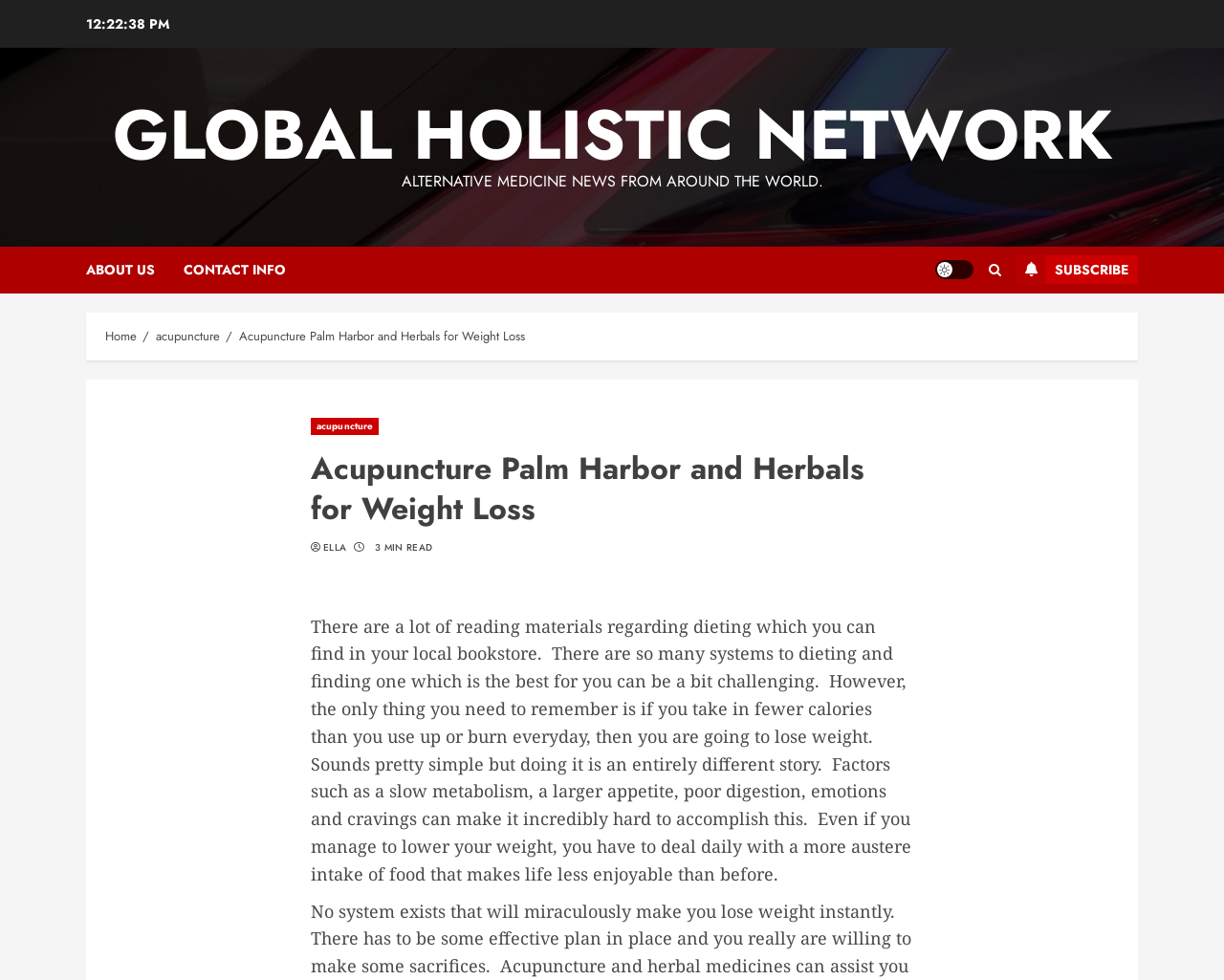Can you extract the primary headline text from the webpage?

Acupuncture Palm Harbor and Herbals for Weight Loss